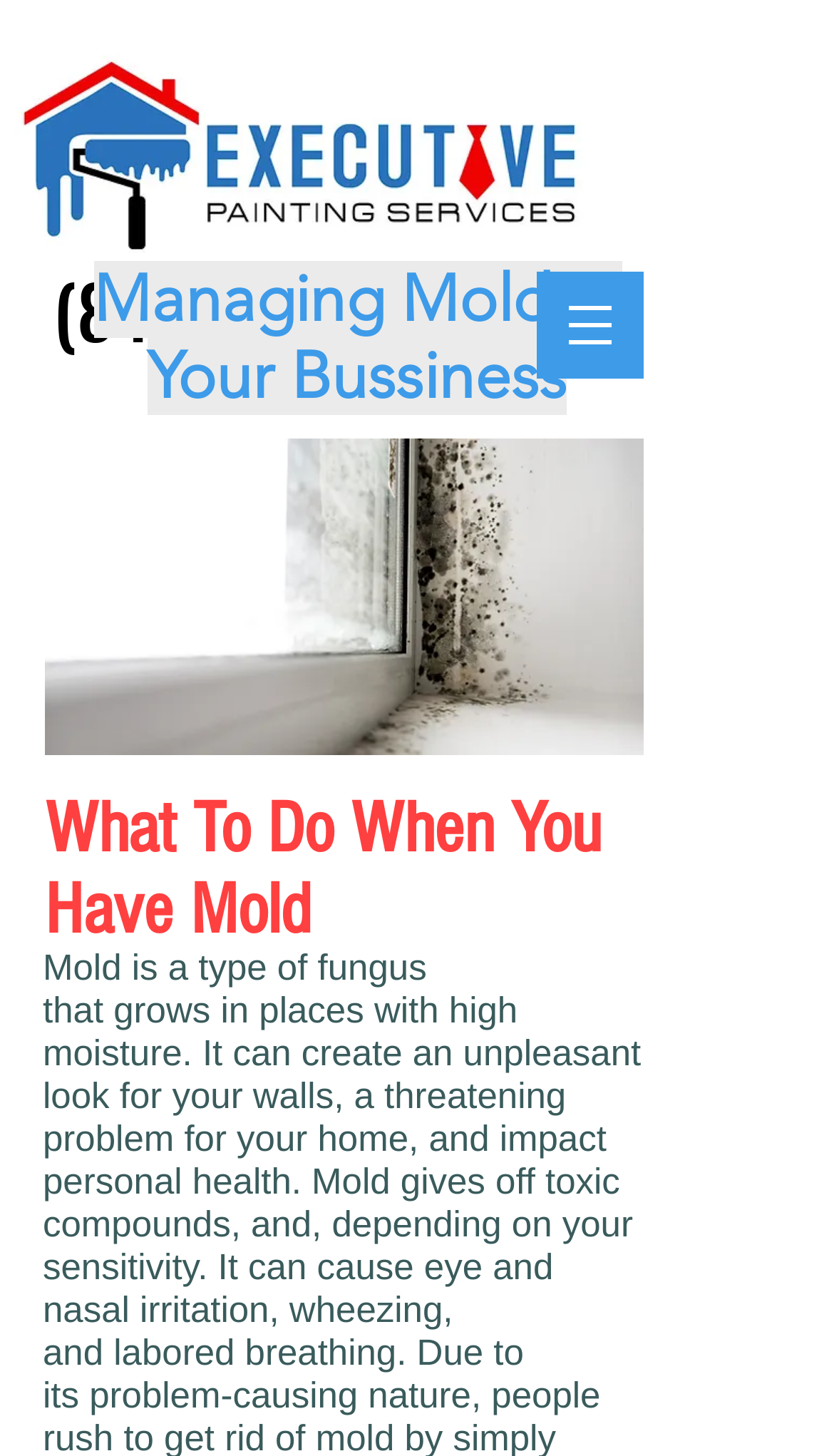Please answer the following question using a single word or phrase: 
What is the title of the second heading on the webpage?

What To Do When You Have Mold